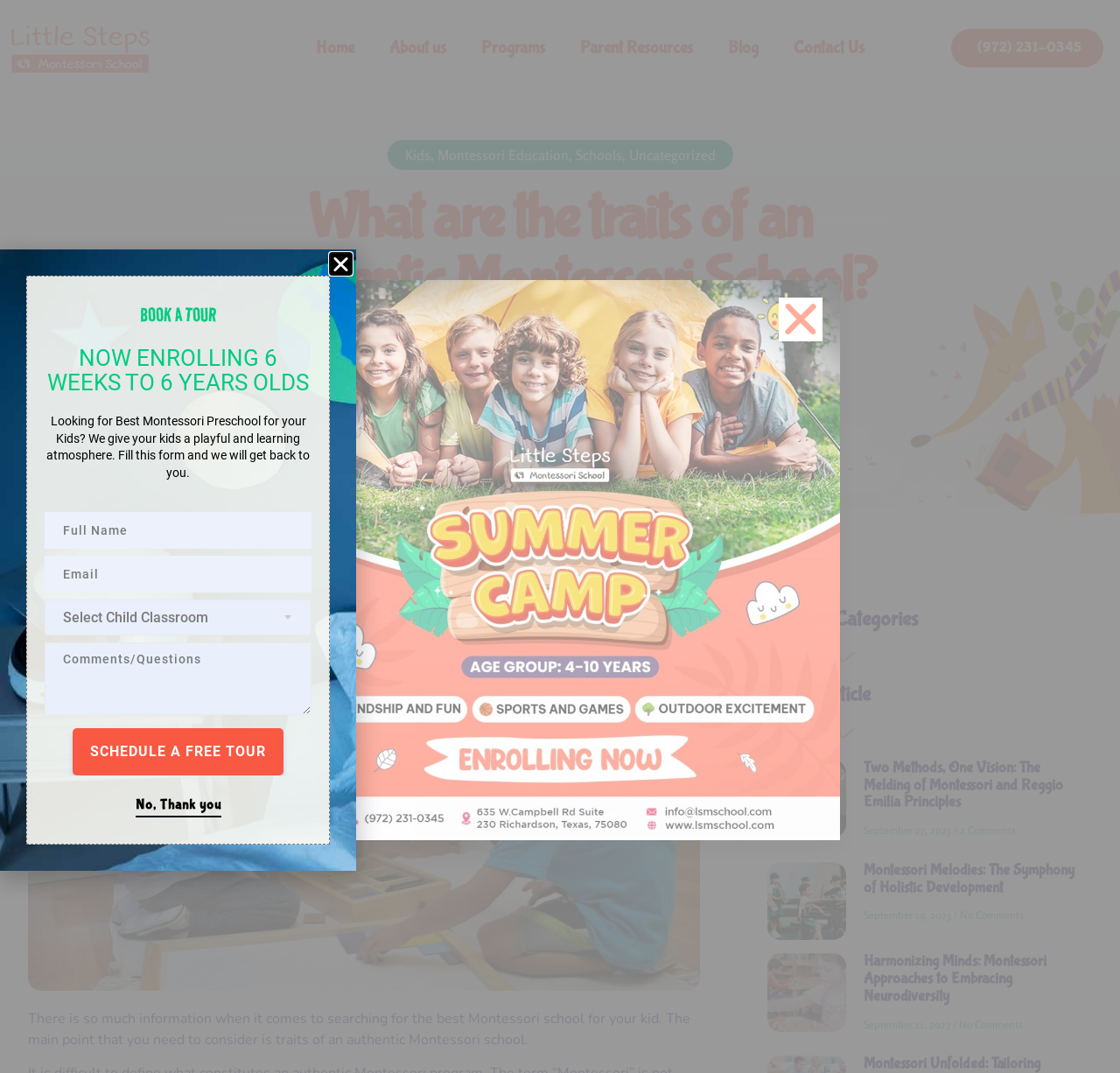Determine the bounding box coordinates of the clickable element necessary to fulfill the instruction: "Click the 'Home' link". Provide the coordinates as four float numbers within the 0 to 1 range, i.e., [left, top, right, bottom].

[0.267, 0.026, 0.332, 0.063]